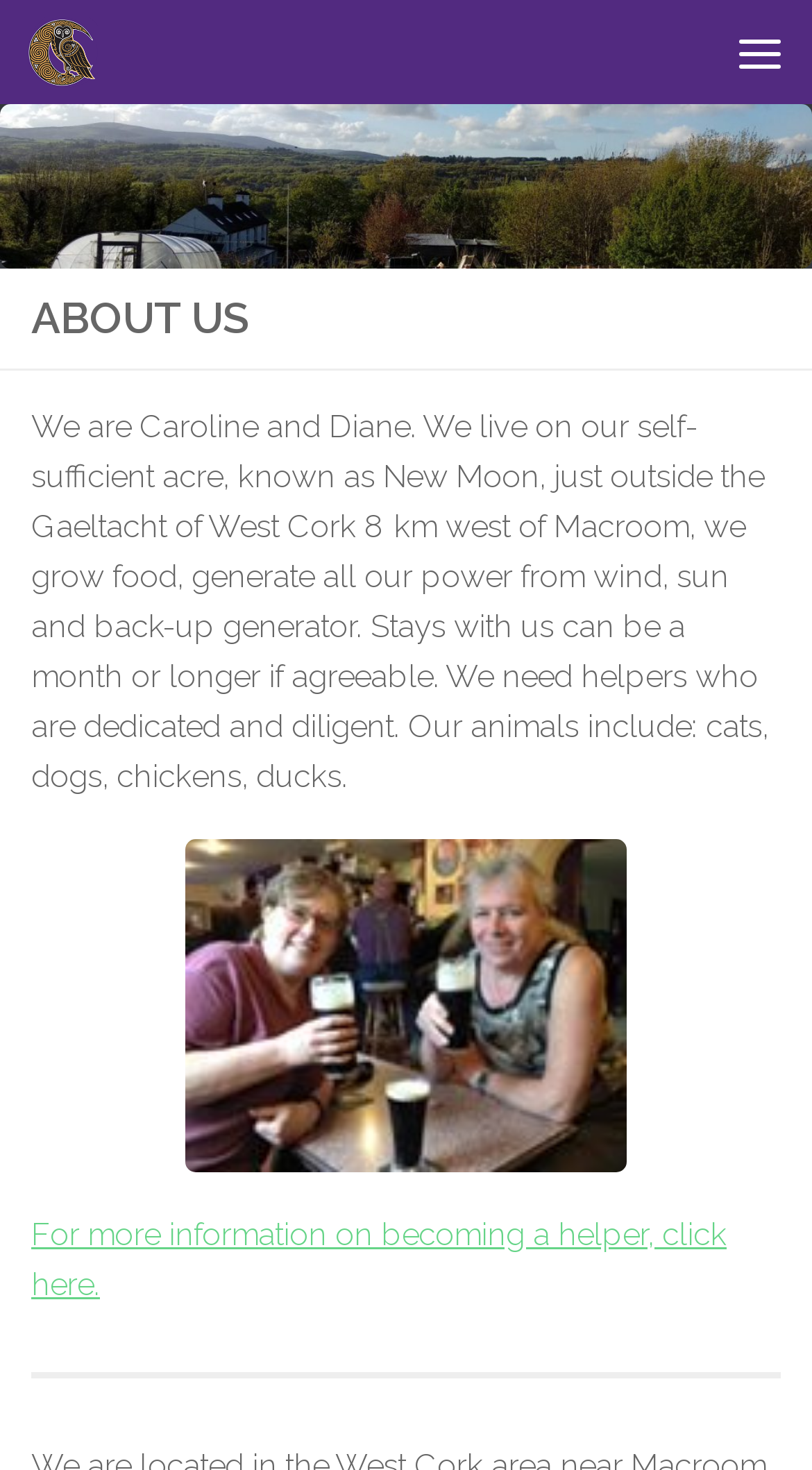Please answer the following question using a single word or phrase: 
What is the name of the self-sufficient acre?

New Moon